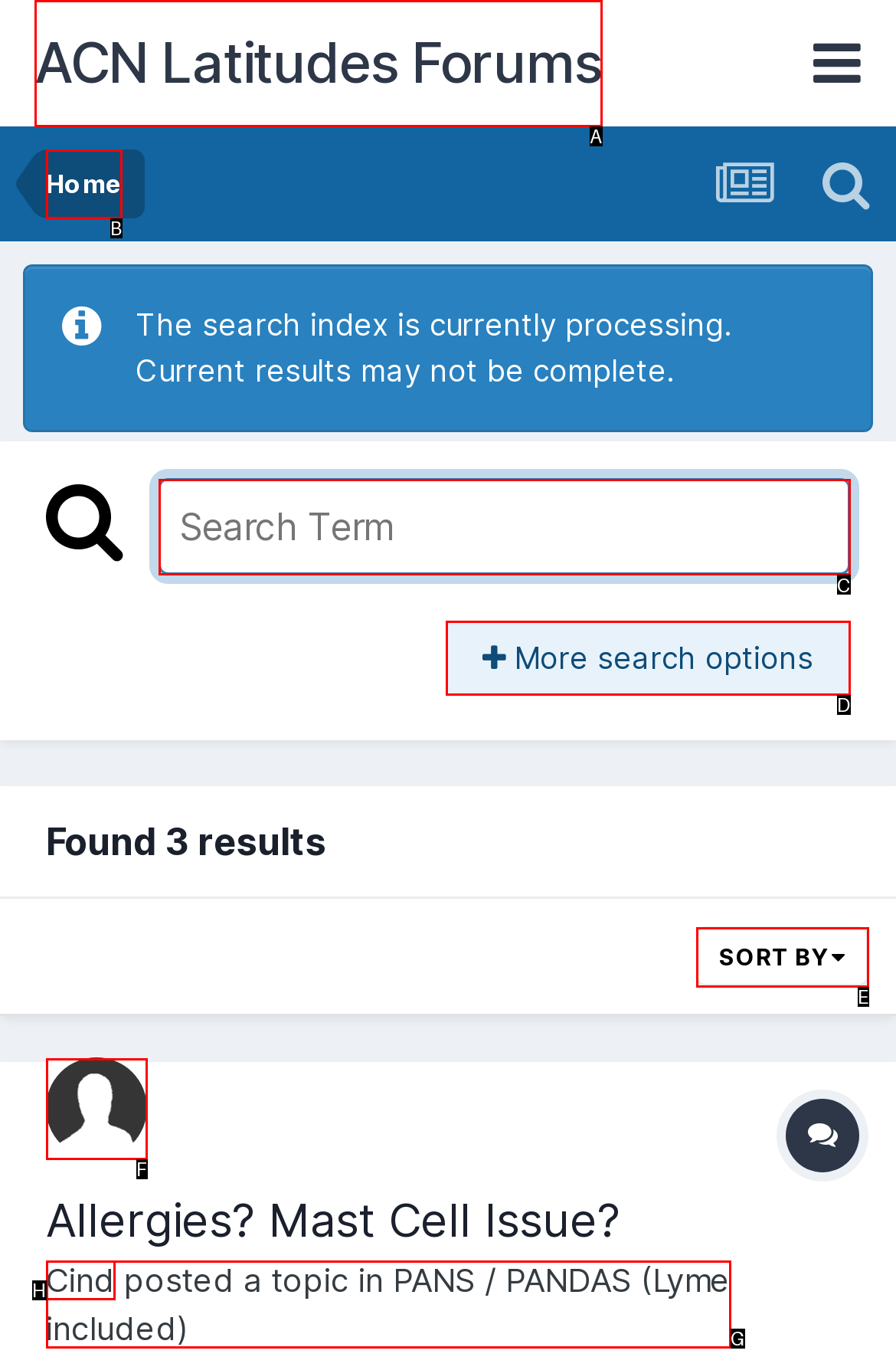From the given options, choose the one to complete the task: search for a term
Indicate the letter of the correct option.

C